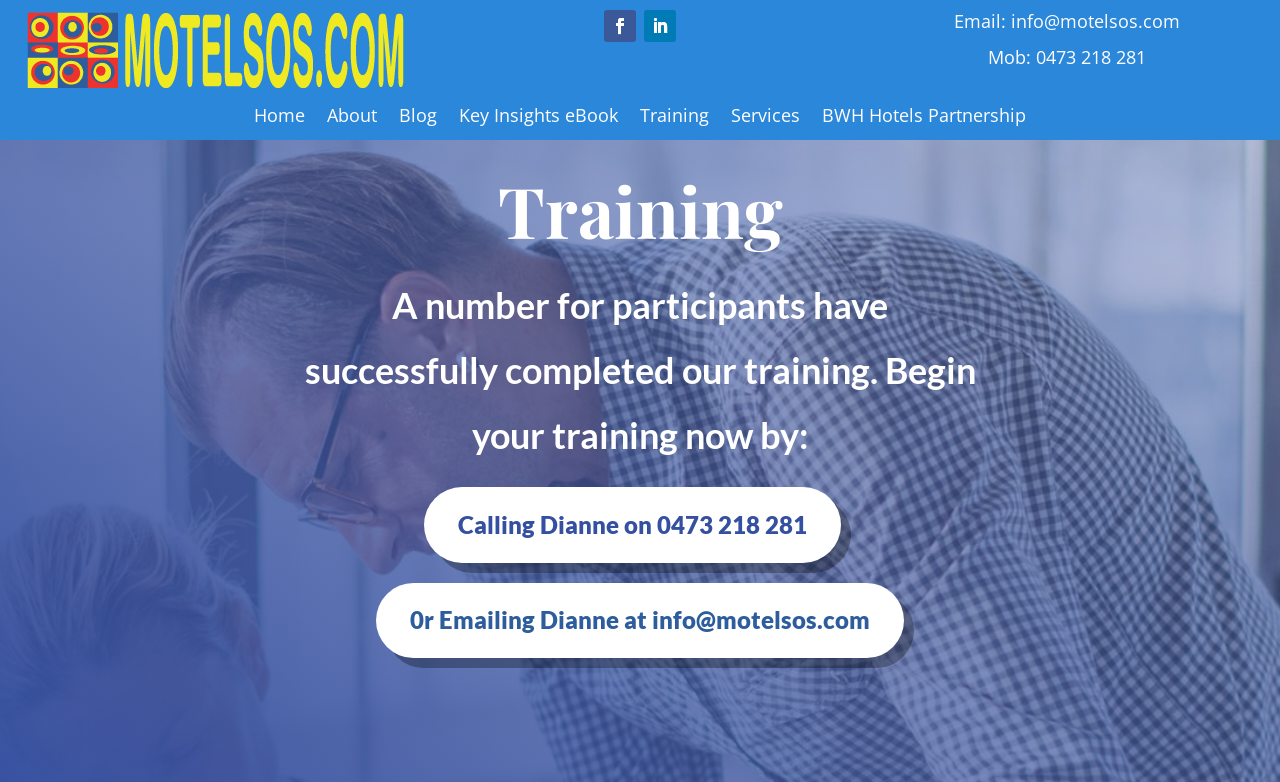Use one word or a short phrase to answer the question provided: 
Is there a call-to-action on the webpage?

Yes